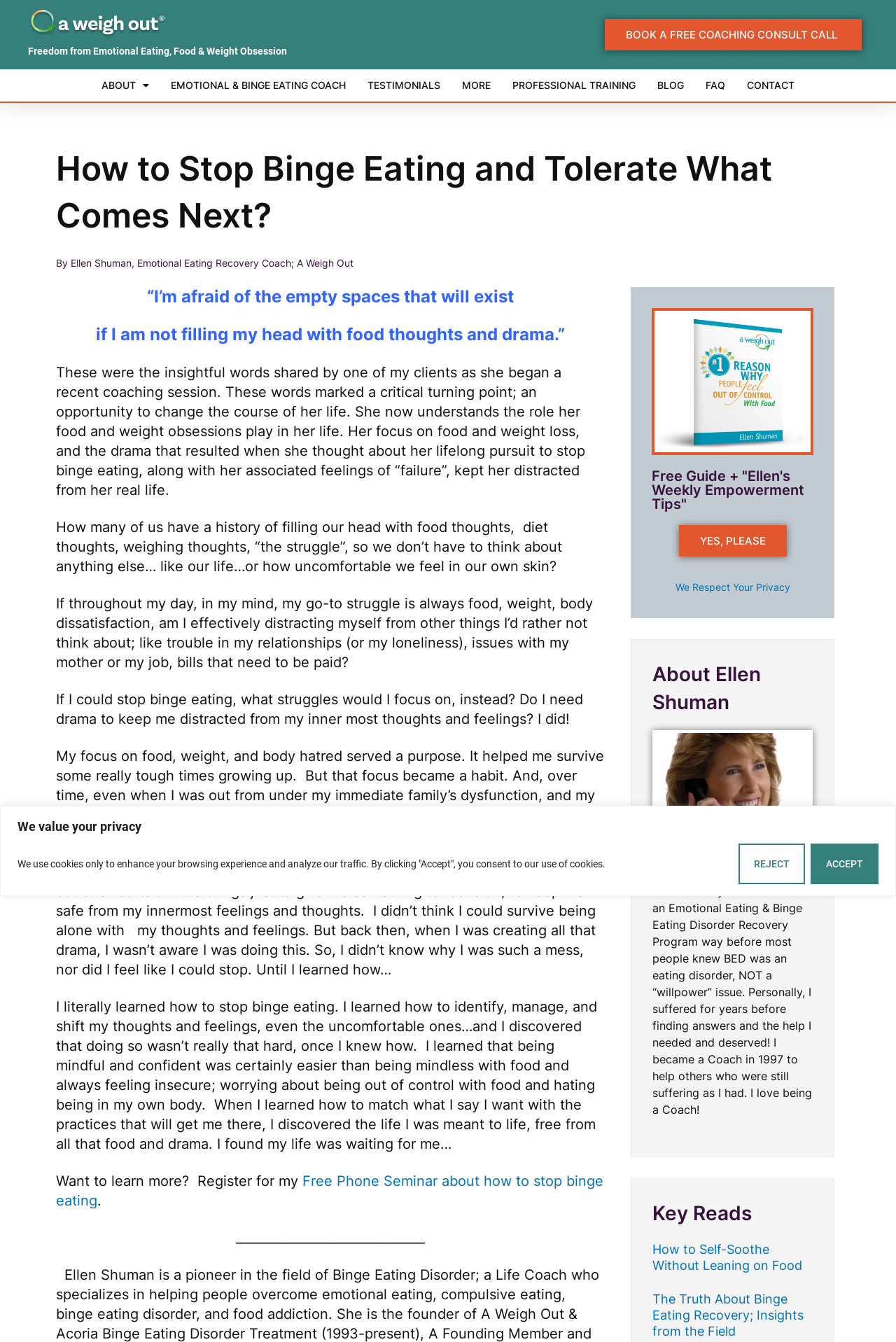Please determine the main heading text of this webpage.

How to Stop Binge Eating and Tolerate What Comes Next?